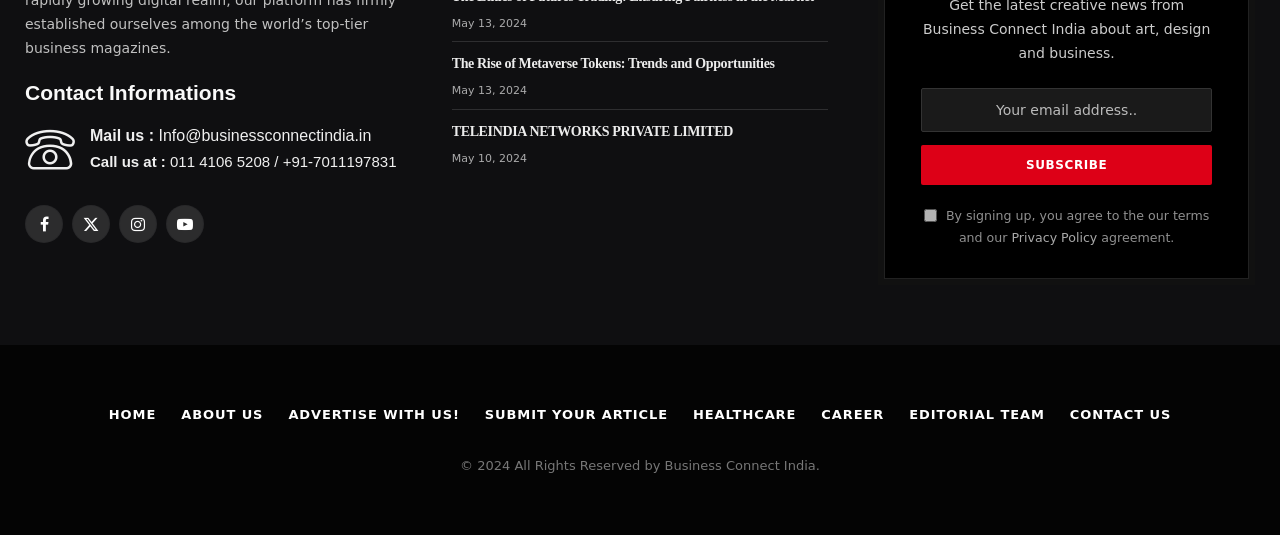Please specify the bounding box coordinates of the region to click in order to perform the following instruction: "Check the Privacy Policy".

[0.79, 0.429, 0.857, 0.457]